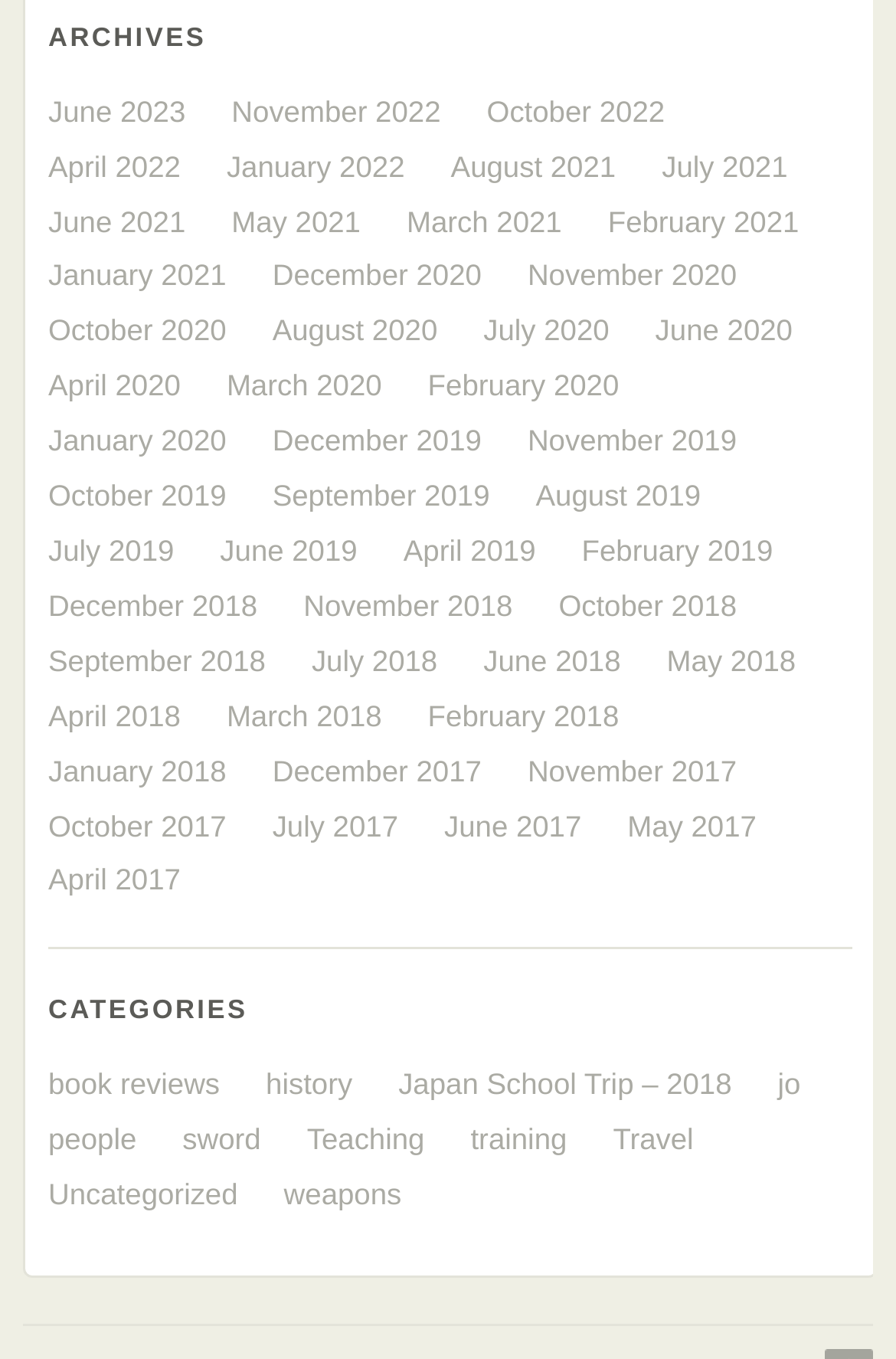Please identify the bounding box coordinates of the region to click in order to complete the given instruction: "read book reviews". The coordinates should be four float numbers between 0 and 1, i.e., [left, top, right, bottom].

[0.054, 0.785, 0.245, 0.811]